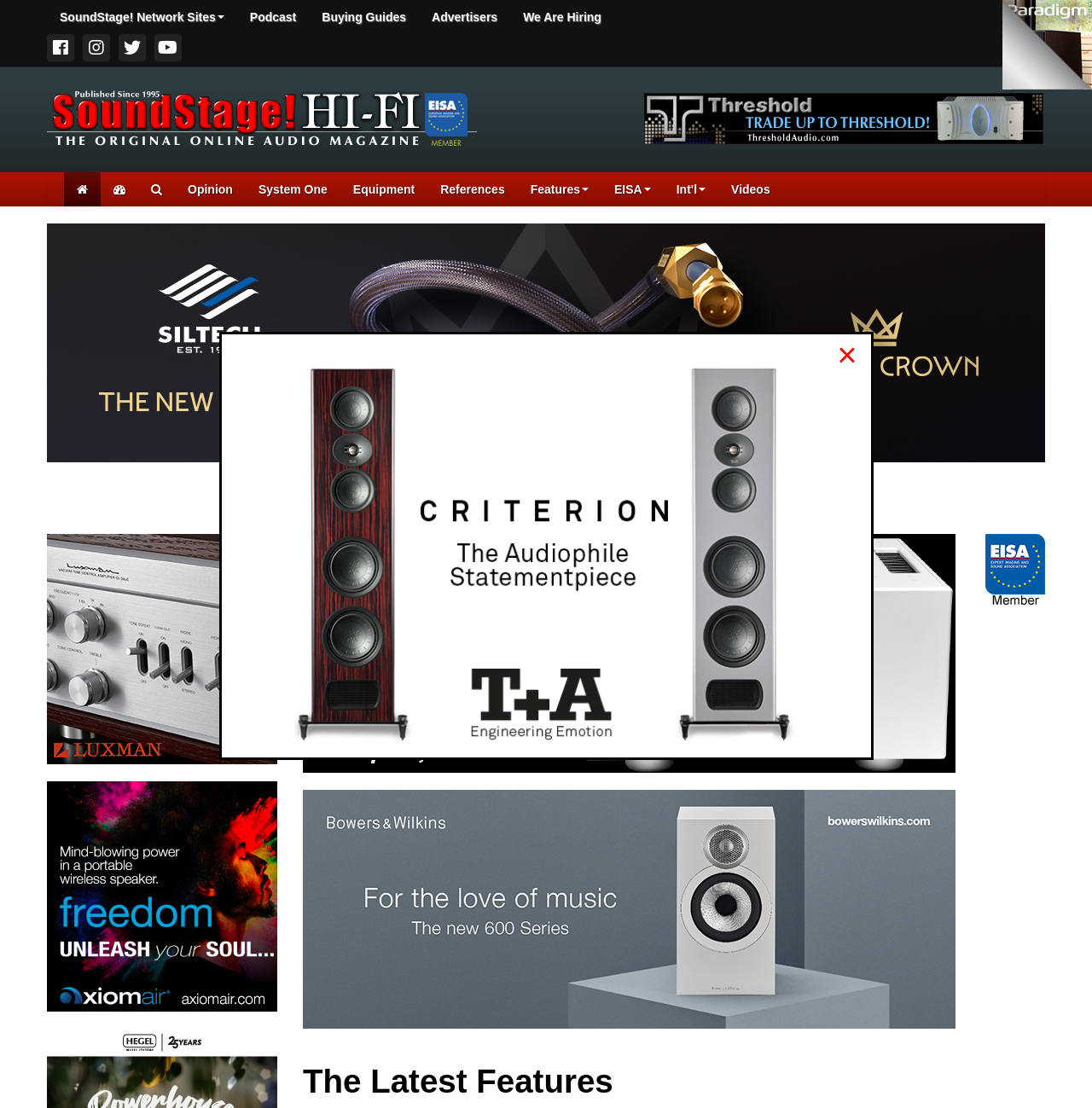Identify the headline of the webpage and generate its text content.

The Latest Features